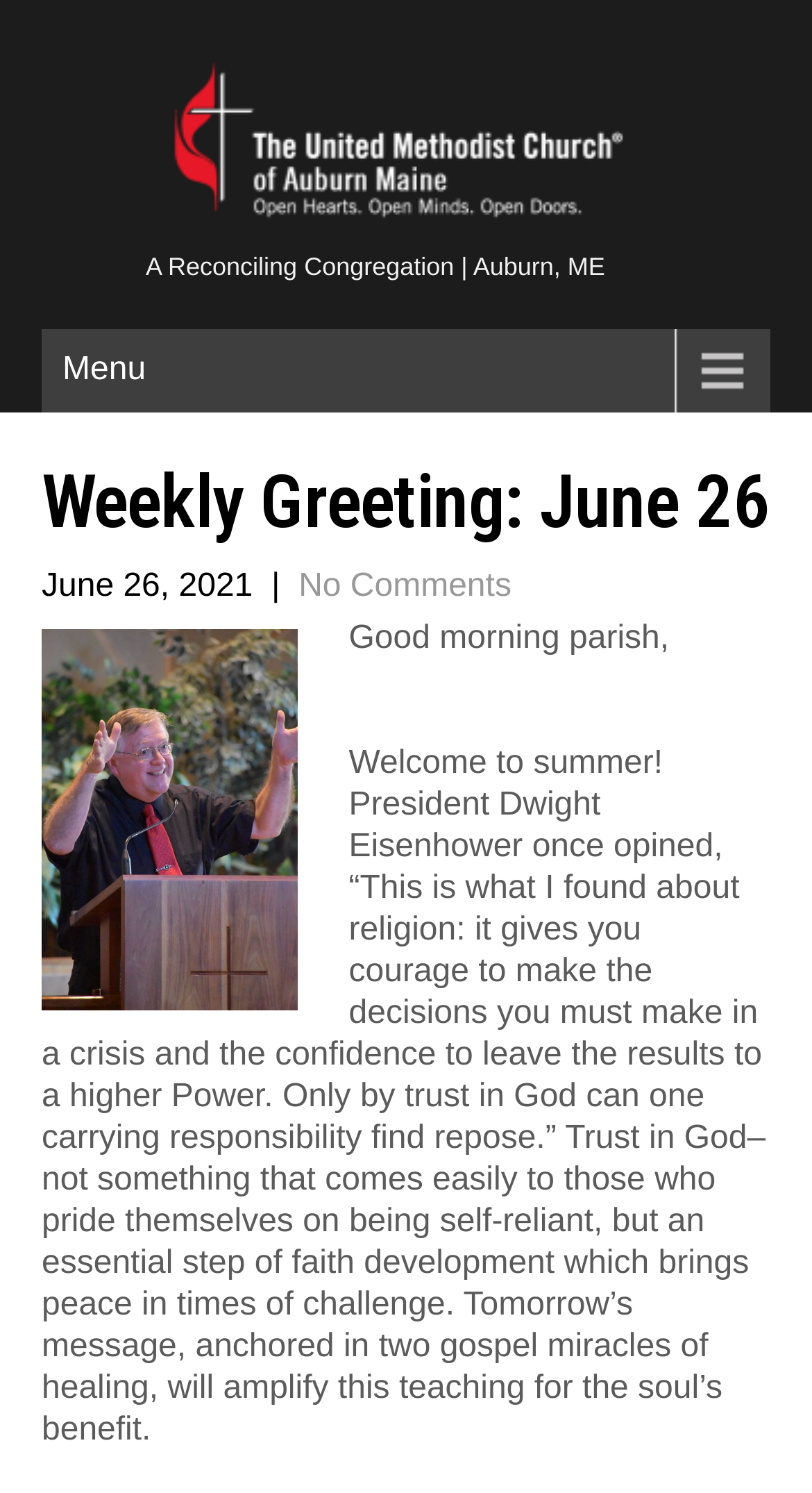Identify the coordinates of the bounding box for the element described below: "Menu". Return the coordinates as four float numbers between 0 and 1: [left, top, right, bottom].

[0.051, 0.22, 0.949, 0.276]